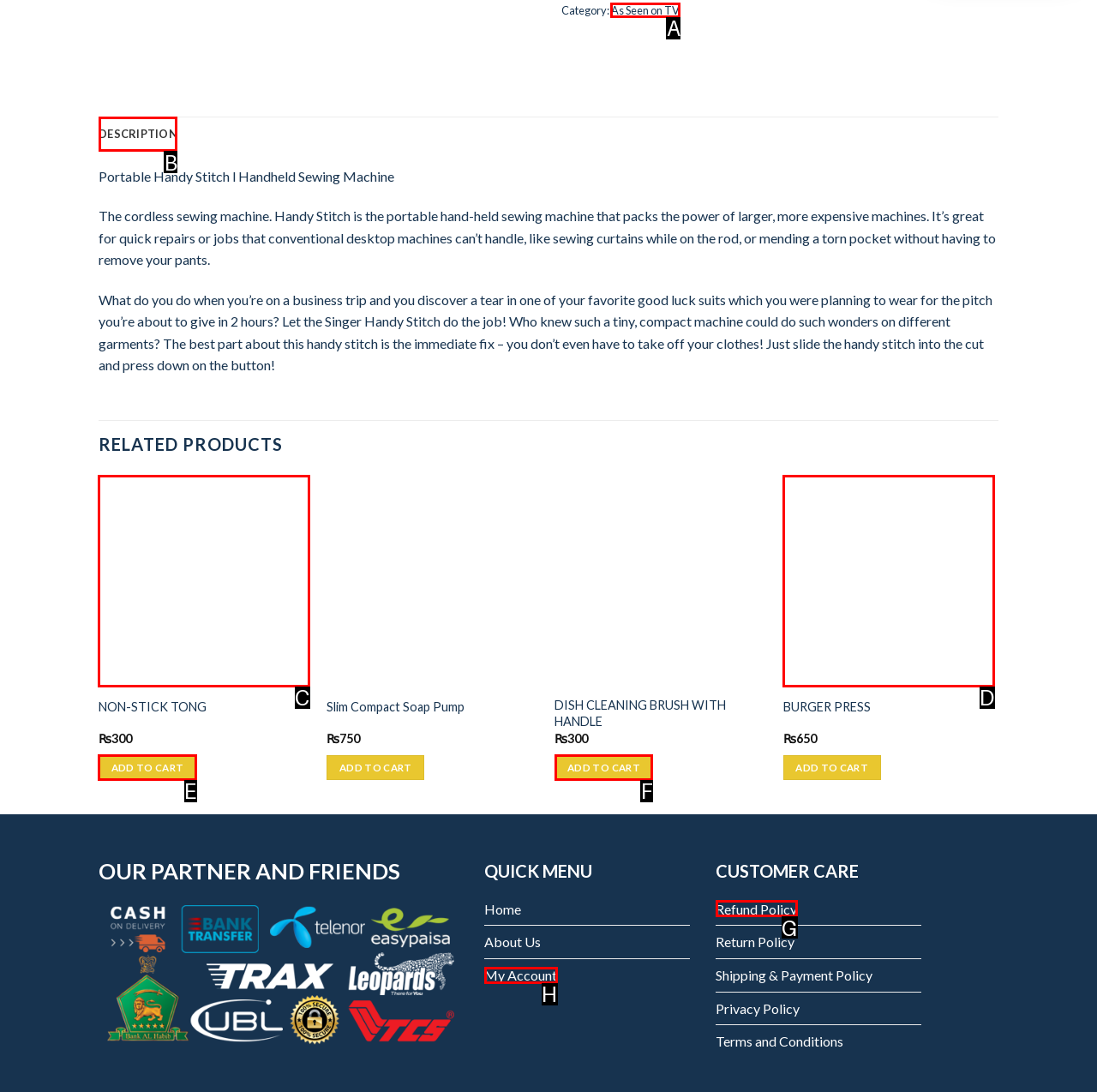Which letter corresponds to the correct option to complete the task: Click on 'As Seen on TV'?
Answer with the letter of the chosen UI element.

A